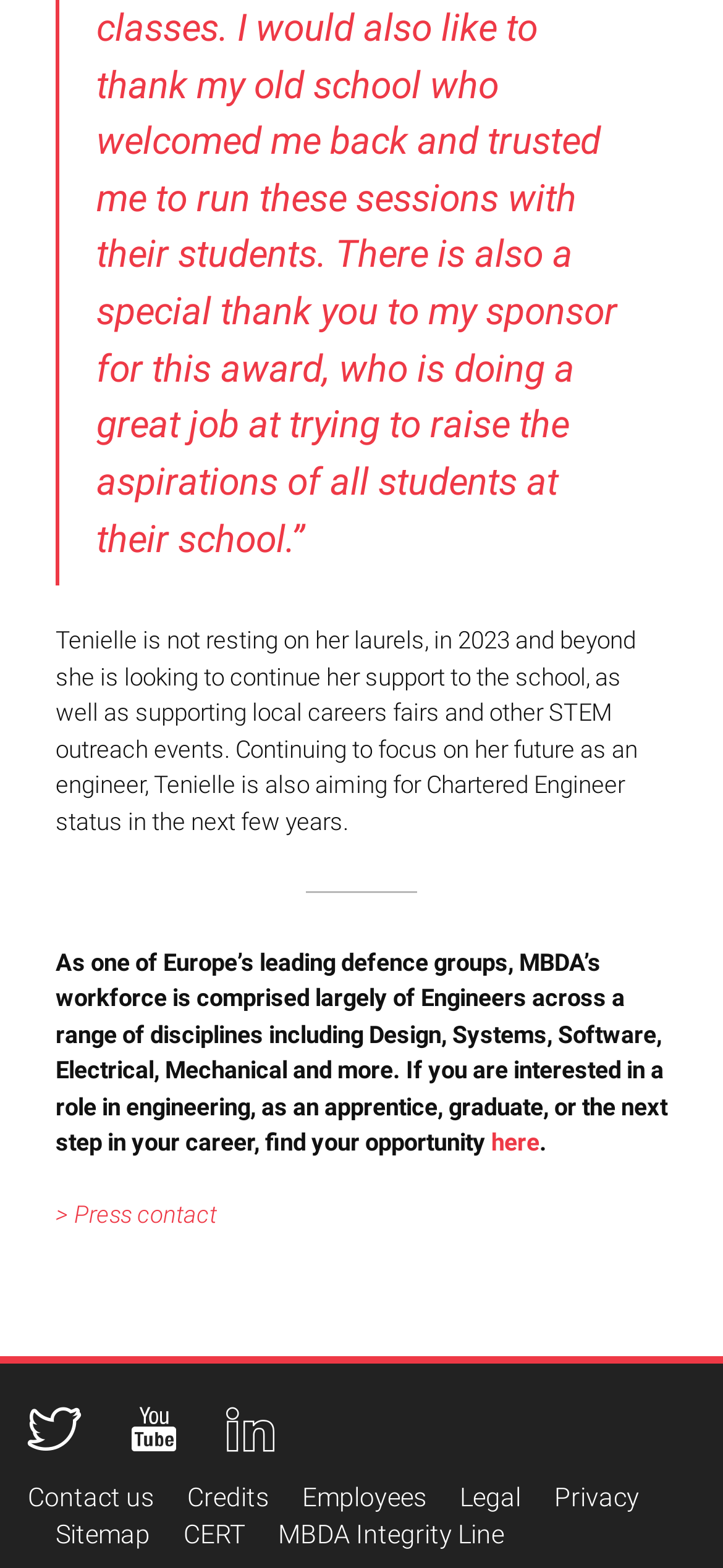Indicate the bounding box coordinates of the clickable region to achieve the following instruction: "View press contact information."

[0.077, 0.766, 0.3, 0.784]